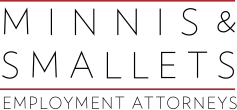Illustrate the scene in the image with a detailed description.

The image prominently displays the logo for "Minnis & Smallets LLP," a law firm specializing in employment law. The firm's name is presented in a sleek, modern font, emphasizing professionalism and expertise in legal matters. Below the firm name, the phrase "EMPLOYMENT ATTORNEYS" is clearly stated, indicating their focus on employment-related legal services. This image encapsulates the firm's dedication to providing legal representation and advice, inviting potential clients to reach out for assistance regarding their employment issues.